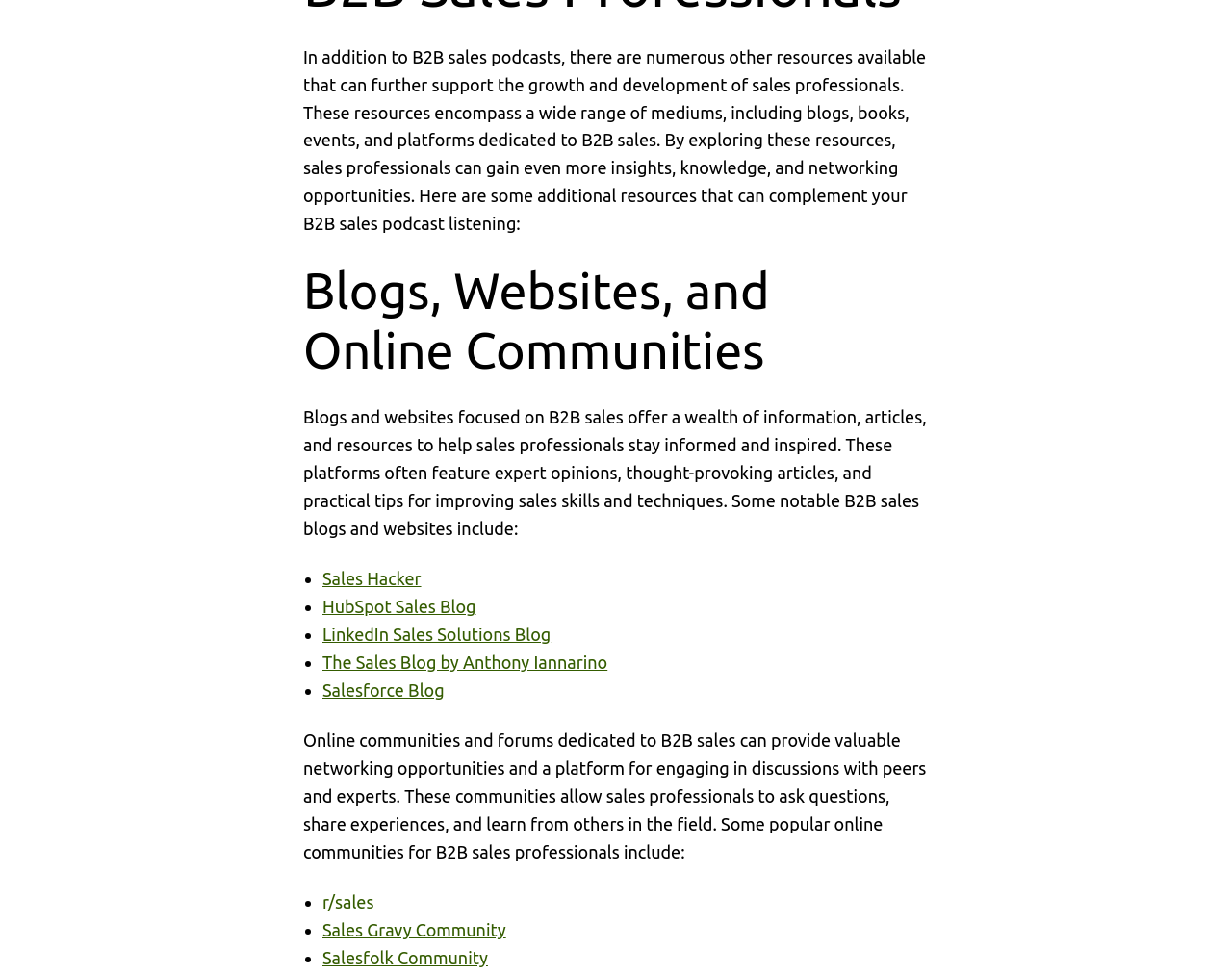From the webpage screenshot, identify the region described by About Us. Provide the bounding box coordinates as (top-left x, top-left y, bottom-right x, bottom-right y), with each value being a floating point number between 0 and 1.

None